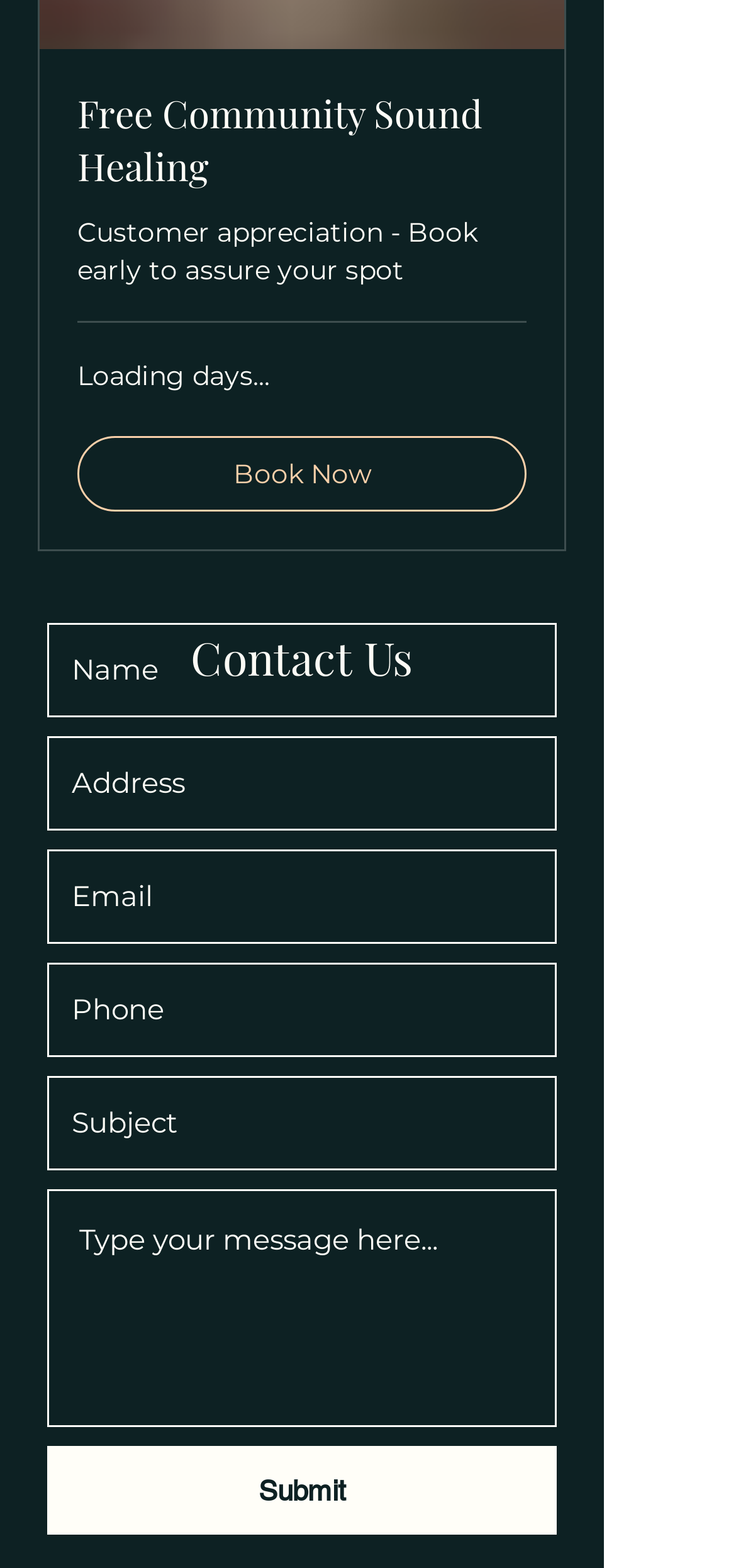Locate the bounding box coordinates of the clickable area to execute the instruction: "Click on the 'Book Now' button". Provide the coordinates as four float numbers between 0 and 1, represented as [left, top, right, bottom].

[0.105, 0.279, 0.715, 0.327]